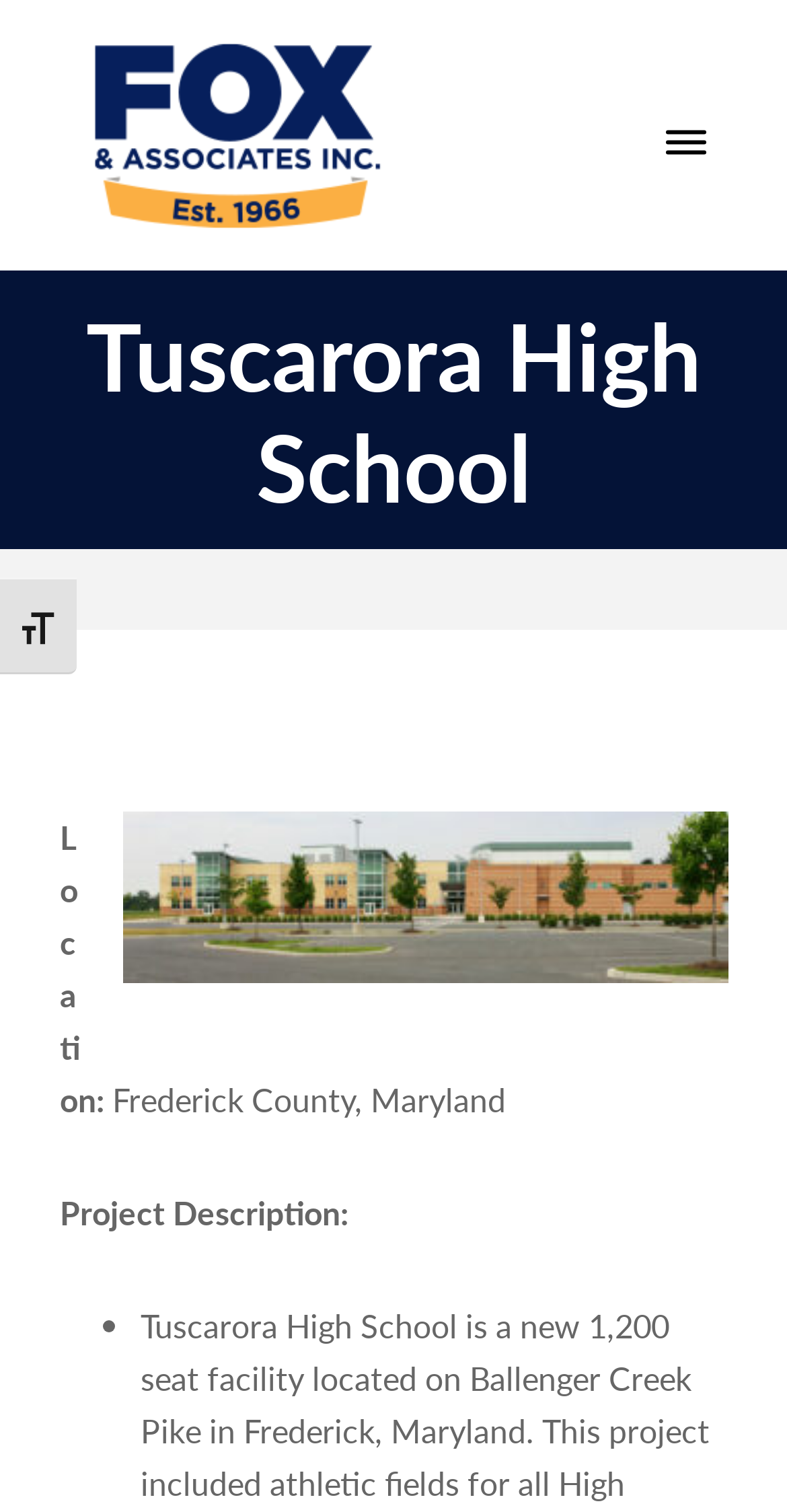What is the purpose of the button in the top-right corner?
Carefully examine the image and provide a detailed answer to the question.

The purpose of the button can be found in its text content, which is 'Toggle Font size'. This button is located in the top-right corner of the webpage, and its purpose is to allow users to adjust the font size of the webpage.